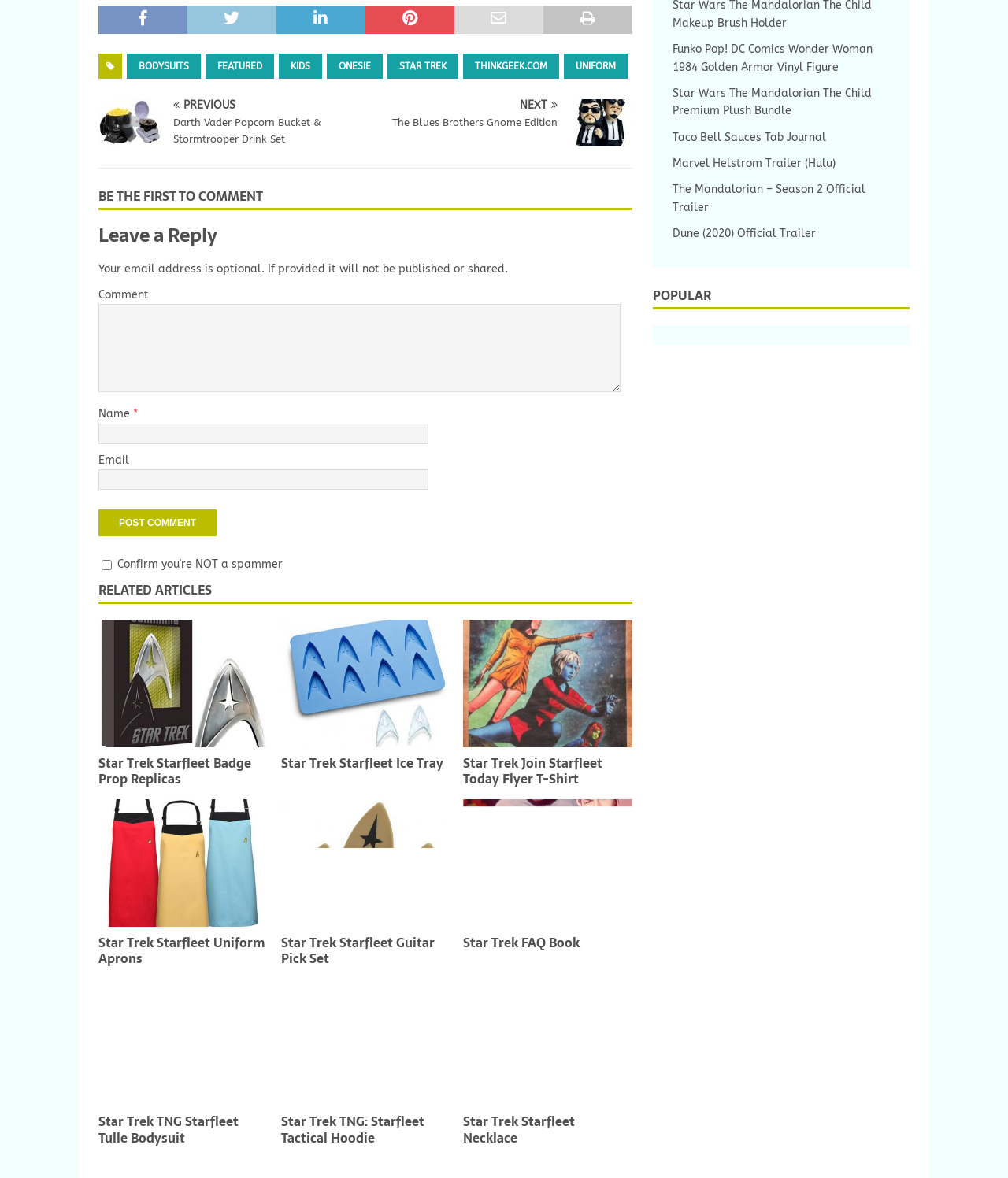Provide the bounding box coordinates for the area that should be clicked to complete the instruction: "Click the 'BODYSUITS' link".

[0.126, 0.045, 0.199, 0.067]